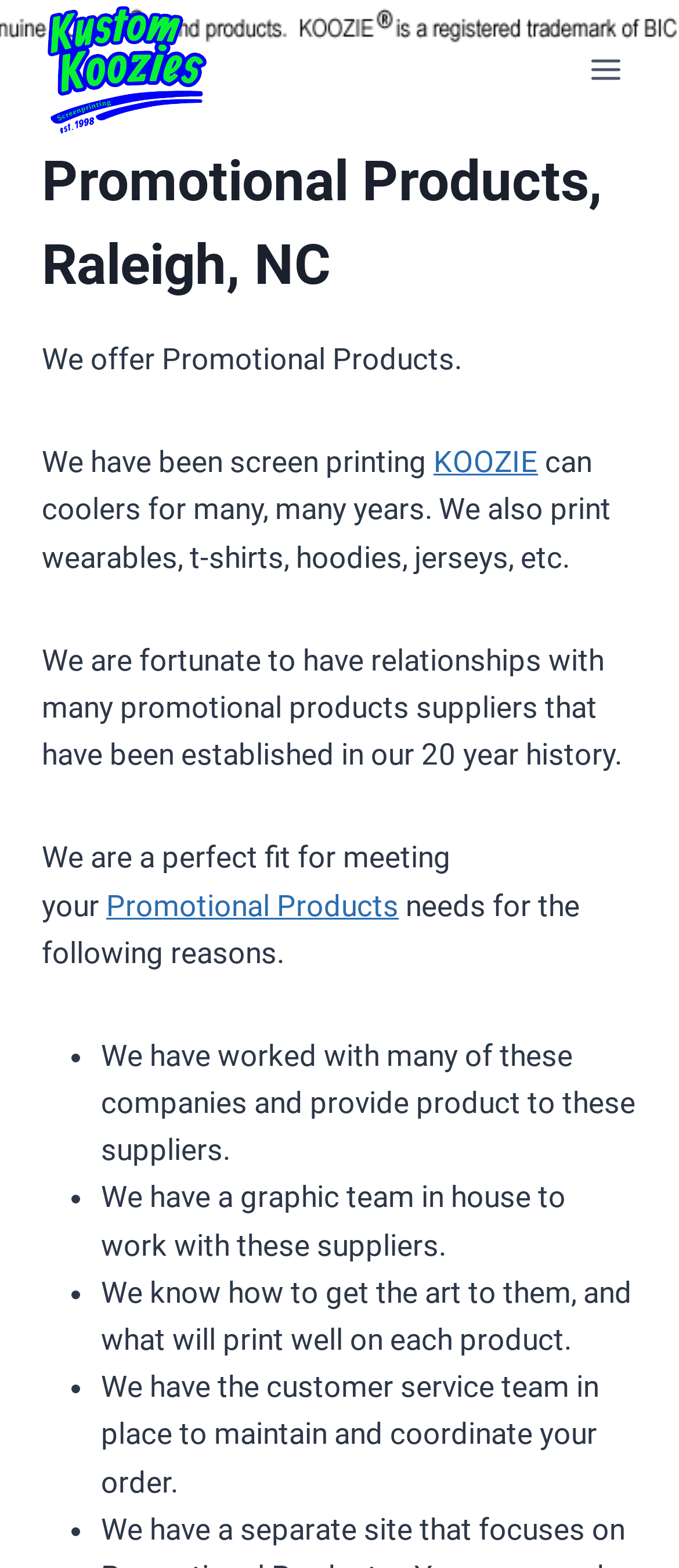Give a one-word or one-phrase response to the question:
What is the company's approach to working with suppliers?

Established relationships